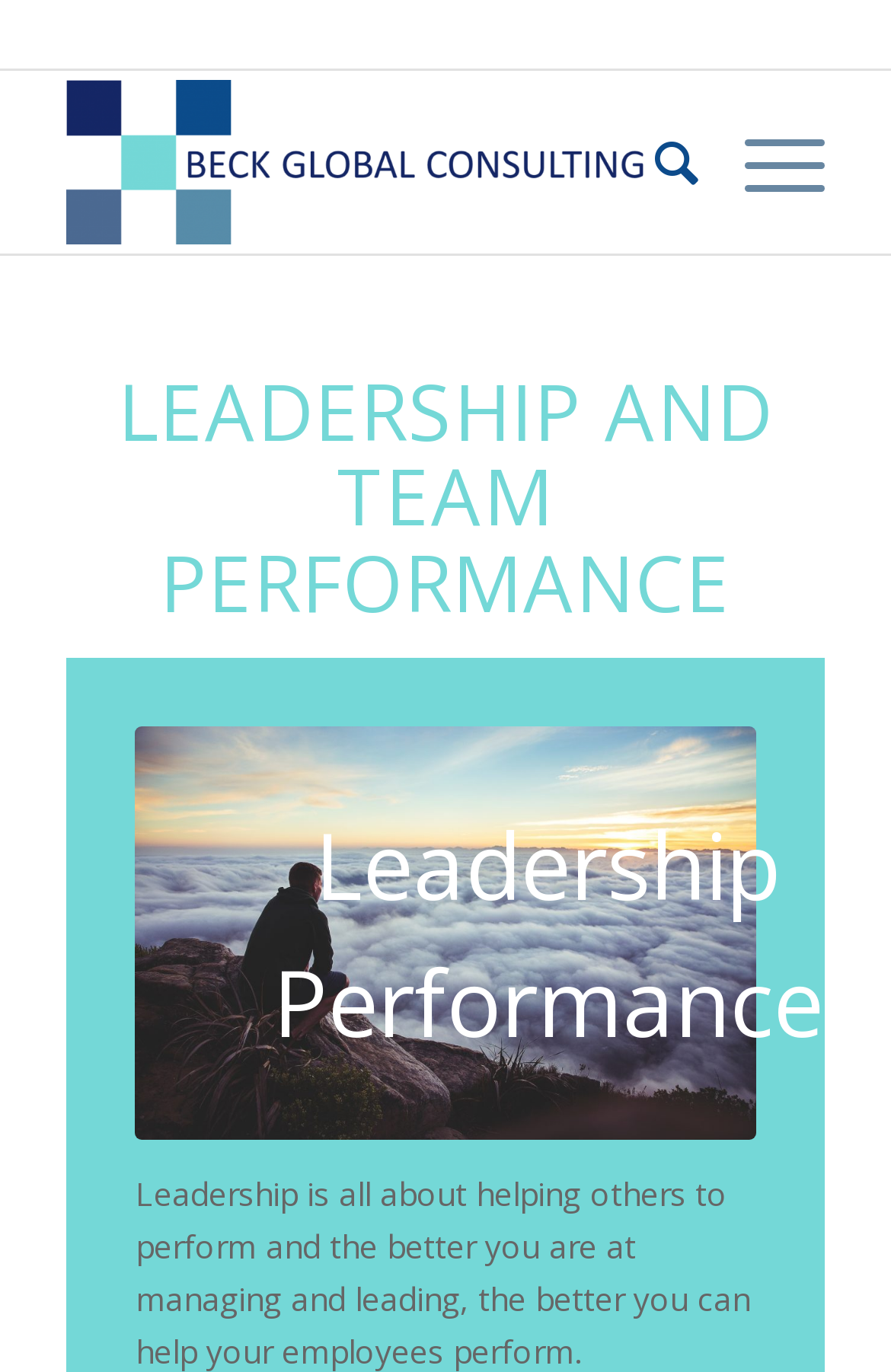Provide a brief response to the question using a single word or phrase: 
How many menu items are at the top right corner?

2